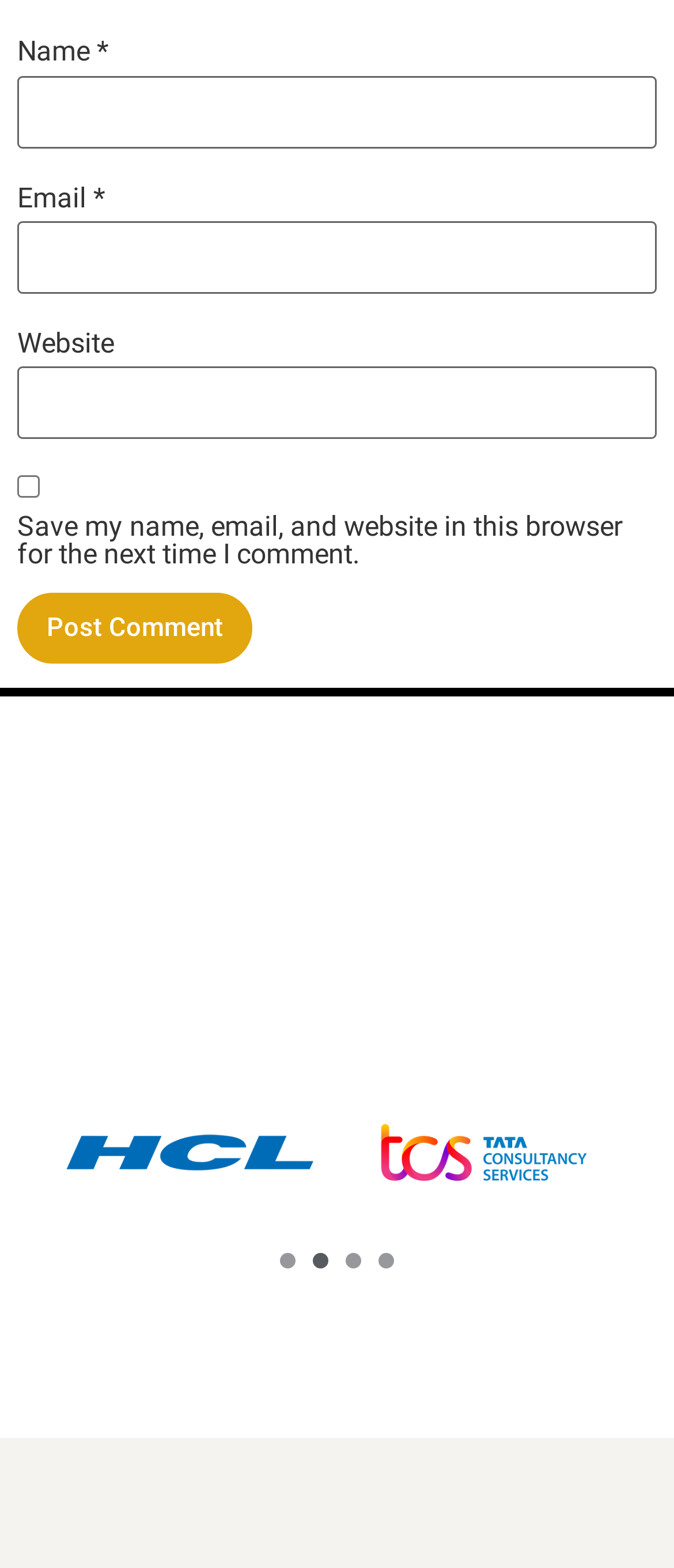Find the bounding box coordinates for the element described here: "parent_node: Name * name="author"".

[0.026, 0.048, 0.974, 0.094]